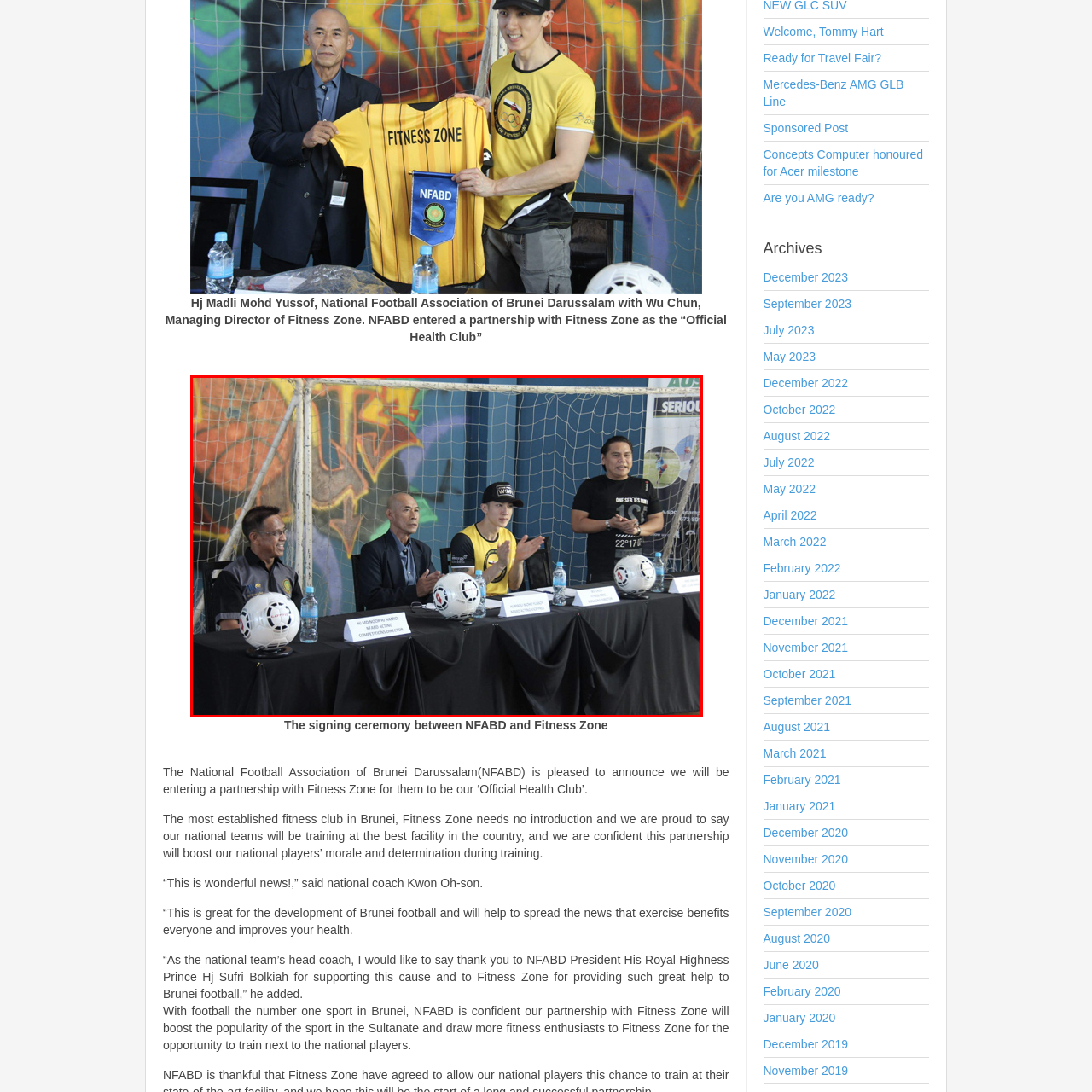Inspect the image bordered by the red bounding box and supply a comprehensive response to the upcoming question based on what you see in the image: What is the role of Wu Chun in Fitness Zone?

According to the caption, Wu Chun is the Managing Director of Fitness Zone, indicating his leadership position within the organization.